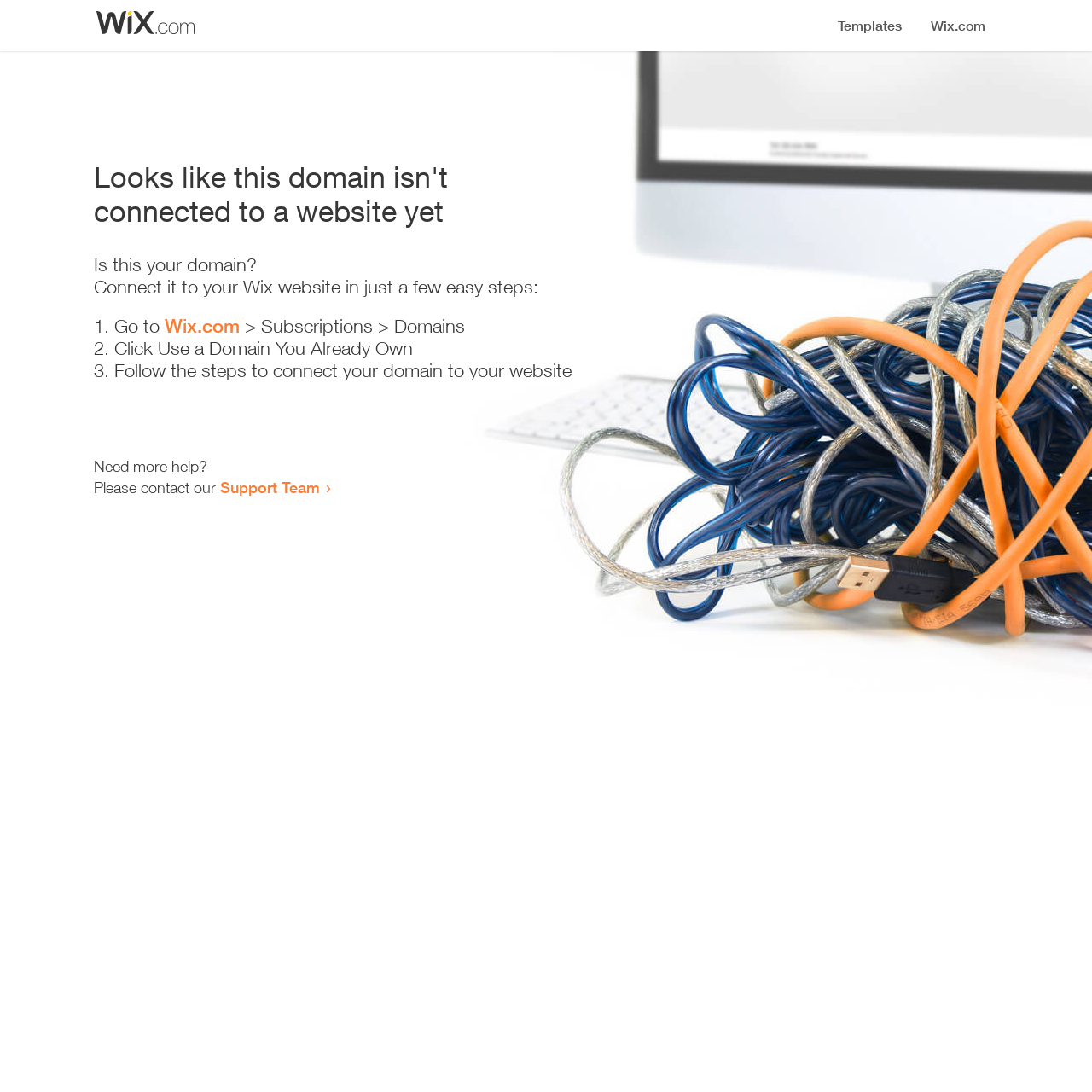Locate the bounding box coordinates for the element described below: "Contact". The coordinates must be four float values between 0 and 1, formatted as [left, top, right, bottom].

None